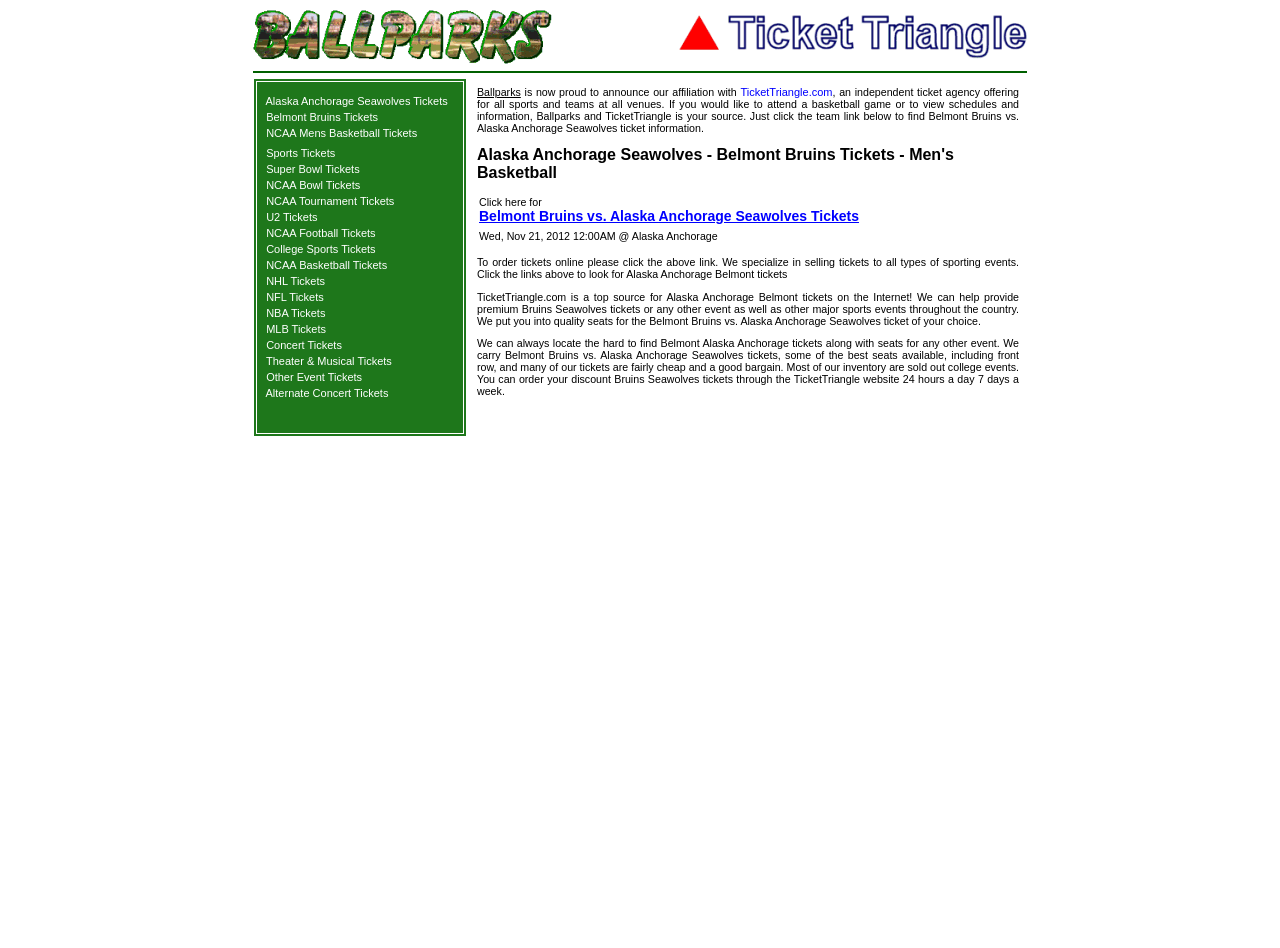Please find the bounding box for the following UI element description. Provide the coordinates in (top-left x, top-left y, bottom-right x, bottom-right y) format, with values between 0 and 1: Concert Tickets

[0.208, 0.358, 0.267, 0.37]